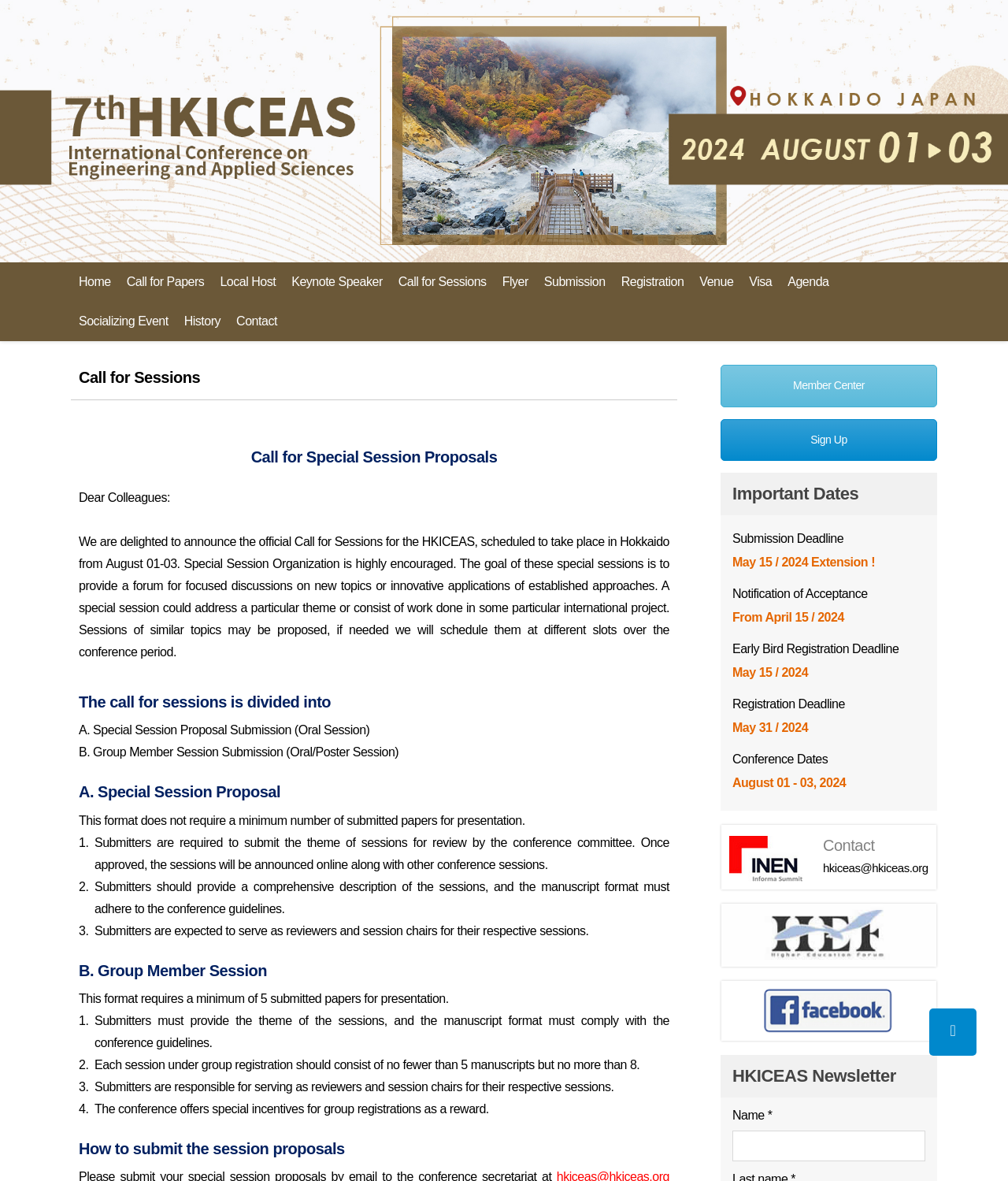Identify the bounding box coordinates for the element you need to click to achieve the following task: "Submit a session proposal". Provide the bounding box coordinates as four float numbers between 0 and 1, in the form [left, top, right, bottom].

[0.078, 0.965, 0.342, 0.98]